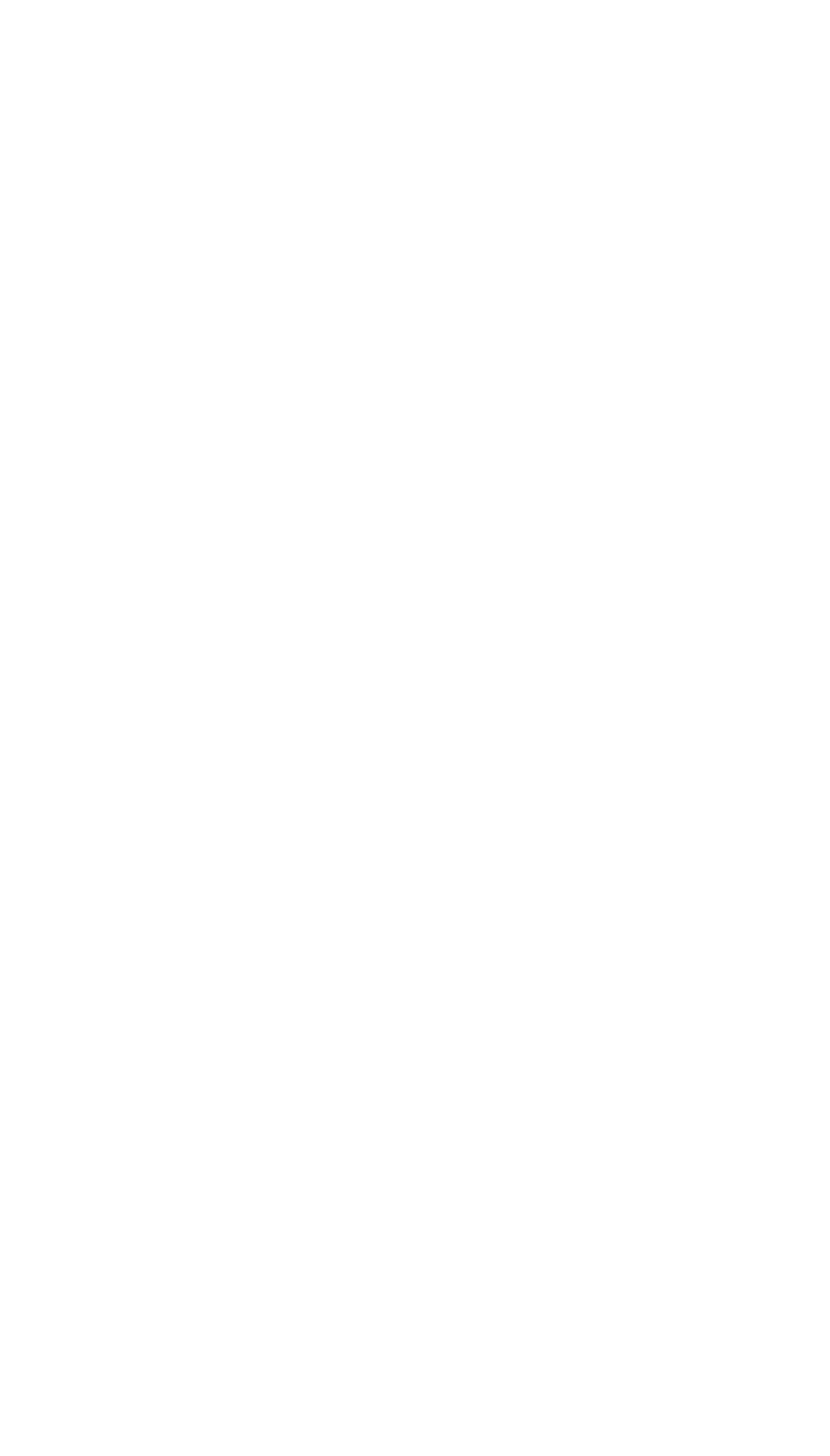Please identify the bounding box coordinates of the element I should click to complete this instruction: 'Save your information for next time'. The coordinates should be given as four float numbers between 0 and 1, like this: [left, top, right, bottom].

[0.118, 0.551, 0.151, 0.57]